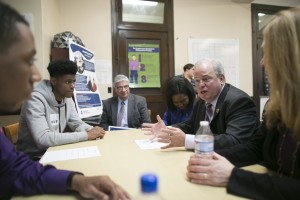Provide a one-word or brief phrase answer to the question:
What is the main topic of discussion in the event?

Afterschool programming